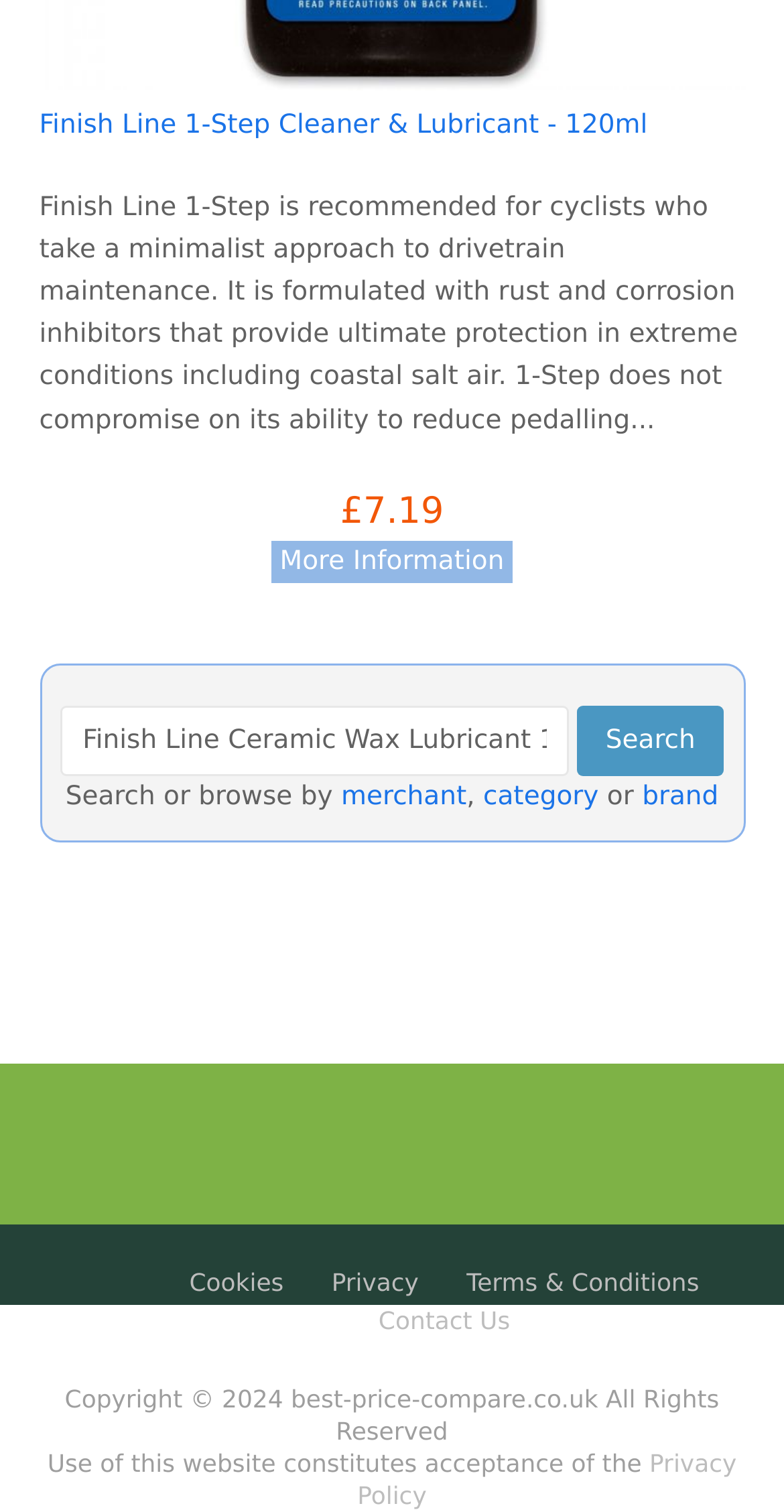Using the webpage screenshot and the element description Terms & Conditions, determine the bounding box coordinates. Specify the coordinates in the format (top-left x, top-left y, bottom-right x, bottom-right y) with values ranging from 0 to 1.

[0.595, 0.838, 0.892, 0.857]